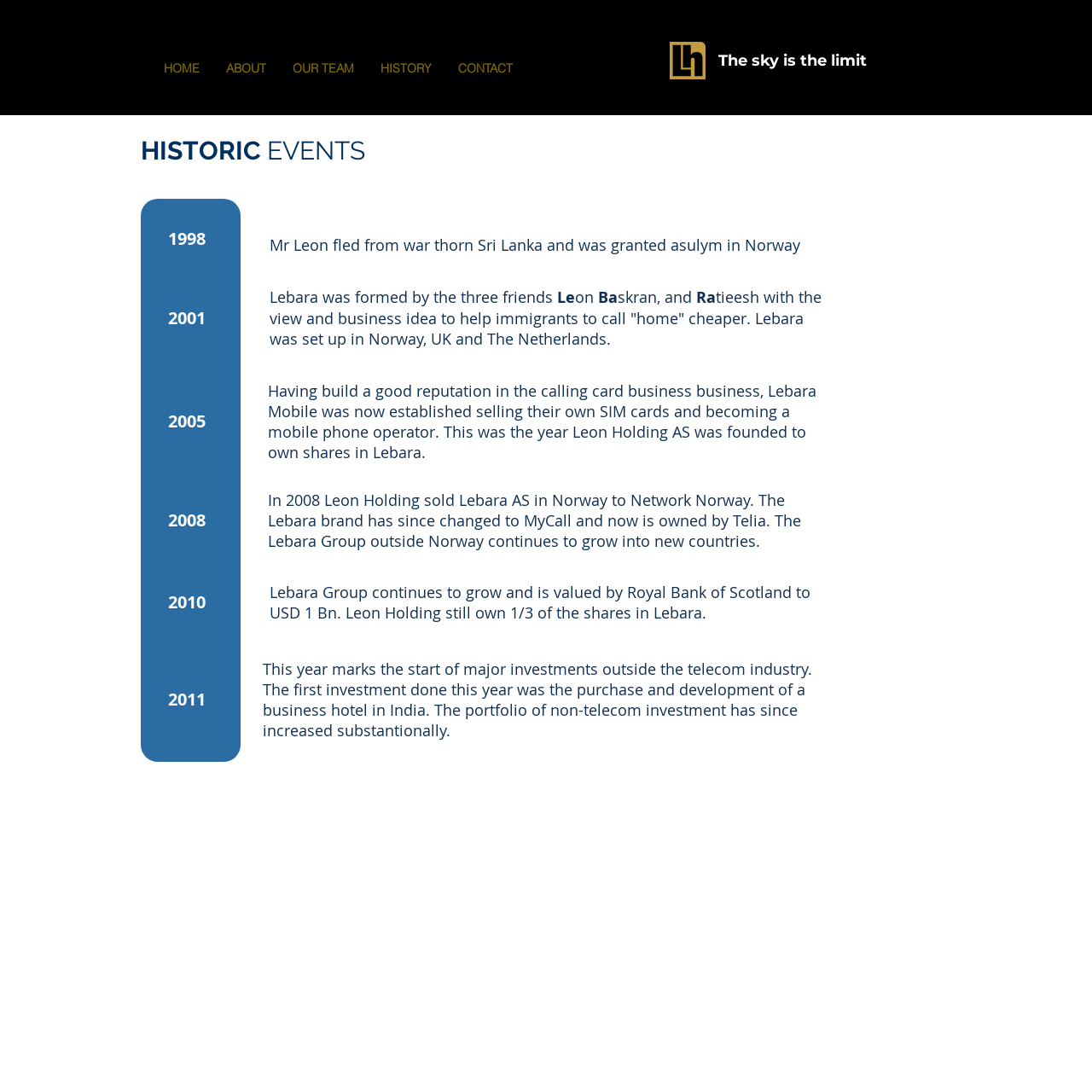Construct a comprehensive description capturing every detail on the webpage.

The webpage is about the history of Leongruppen, a company founded by Mr. Leon. At the top left corner, there is a navigation menu with links to different sections of the website, including "HOME", "ABOUT", "OUR TEAM", "HISTORY", and "CONTACT". Next to the navigation menu, there is an image of the company's logo, LHsymbol_gull.png.

Below the navigation menu, there is a heading "HISTORIC EVENTS" followed by a series of headings listing the years from 1998 to 2011. Each year is accompanied by a brief description of the company's milestones and achievements during that time.

The descriptions include the story of Mr. Leon fleeing war-torn Sri Lanka and being granted asylum in Norway, the formation of Lebara by three friends, and the company's growth and expansion into new countries and industries. The text also mentions the company's valuation by the Royal Bank of Scotland and its investments outside the telecom industry, including the purchase and development of a business hotel in India.

The webpage has a clean and organized layout, with clear headings and concise text that makes it easy to follow the company's history and milestones.